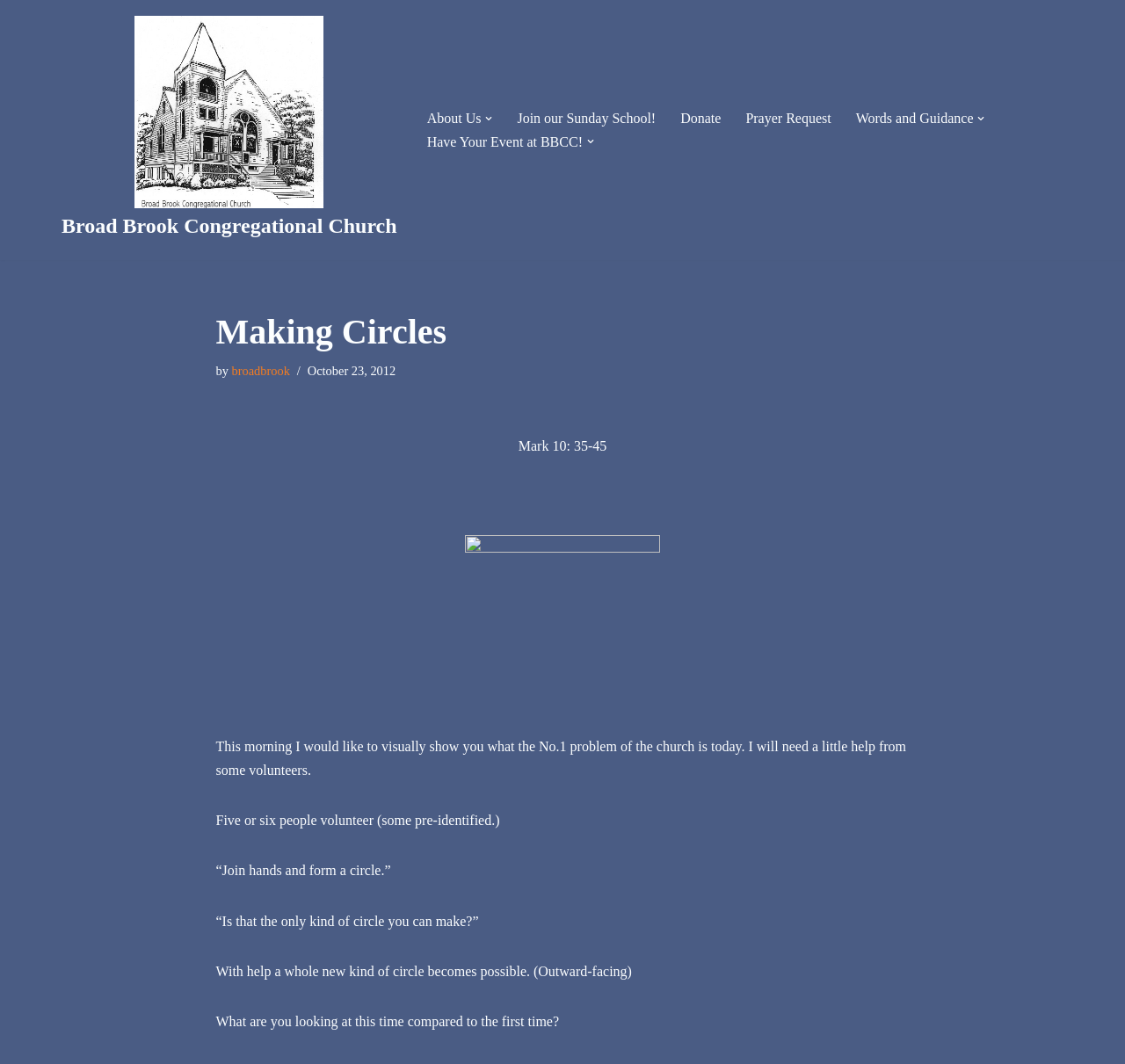Offer a detailed explanation of the webpage layout and contents.

The webpage is about Making Circles, a topic related to Broad Brook Congregational Church. At the top-left corner, there is a "Skip to content" link. Next to it, on the top-left section, is a link to the church's website. 

On the top-right section, there is a primary navigation menu with several links, including "About Us", "Join our Sunday School!", "Donate", "Prayer Request", "Words and Guidance", and "Have Your Event at BBCC!". Some of these links have dropdown menus, indicated by a small image of a dropdown arrow.

Below the navigation menu, there is a heading "Making Circles" followed by a subheading "by broadbrook" and a date "October 23, 2012". 

The main content of the webpage is a sermon or a speech, which starts with a Bible verse "Mark 10: 35-45". The text then describes a scenario where the speaker asks for volunteers to form a circle, and then asks if that's the only kind of circle they can make. The text continues to describe how, with help, a new kind of circle becomes possible, and ends with a question about what the audience is looking at this time compared to the first time.